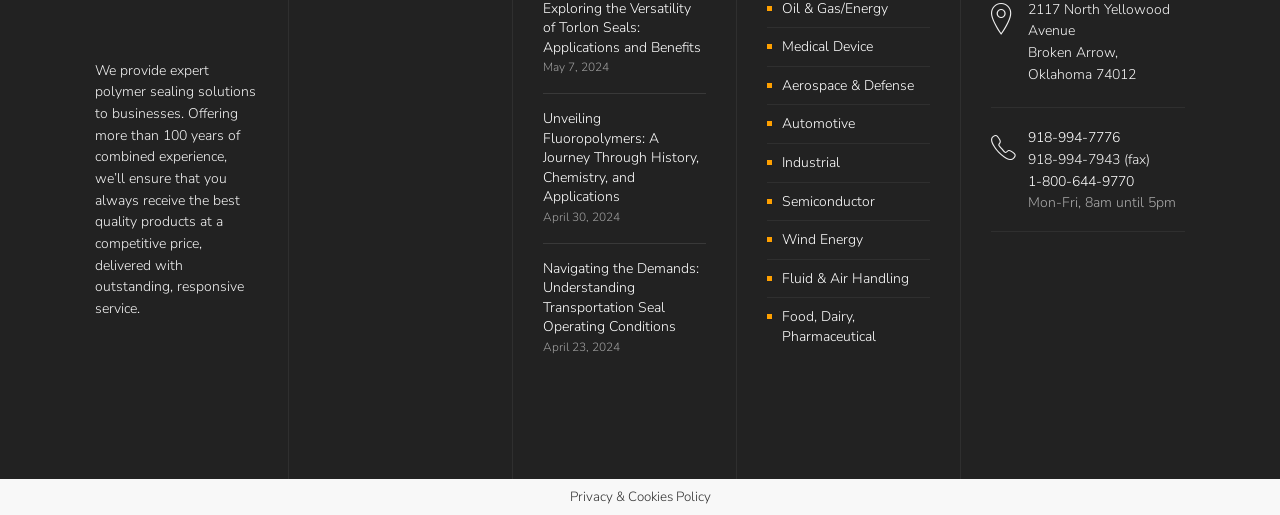Use a single word or phrase to answer the question: 
What is the company's expertise?

Polymer sealing solutions